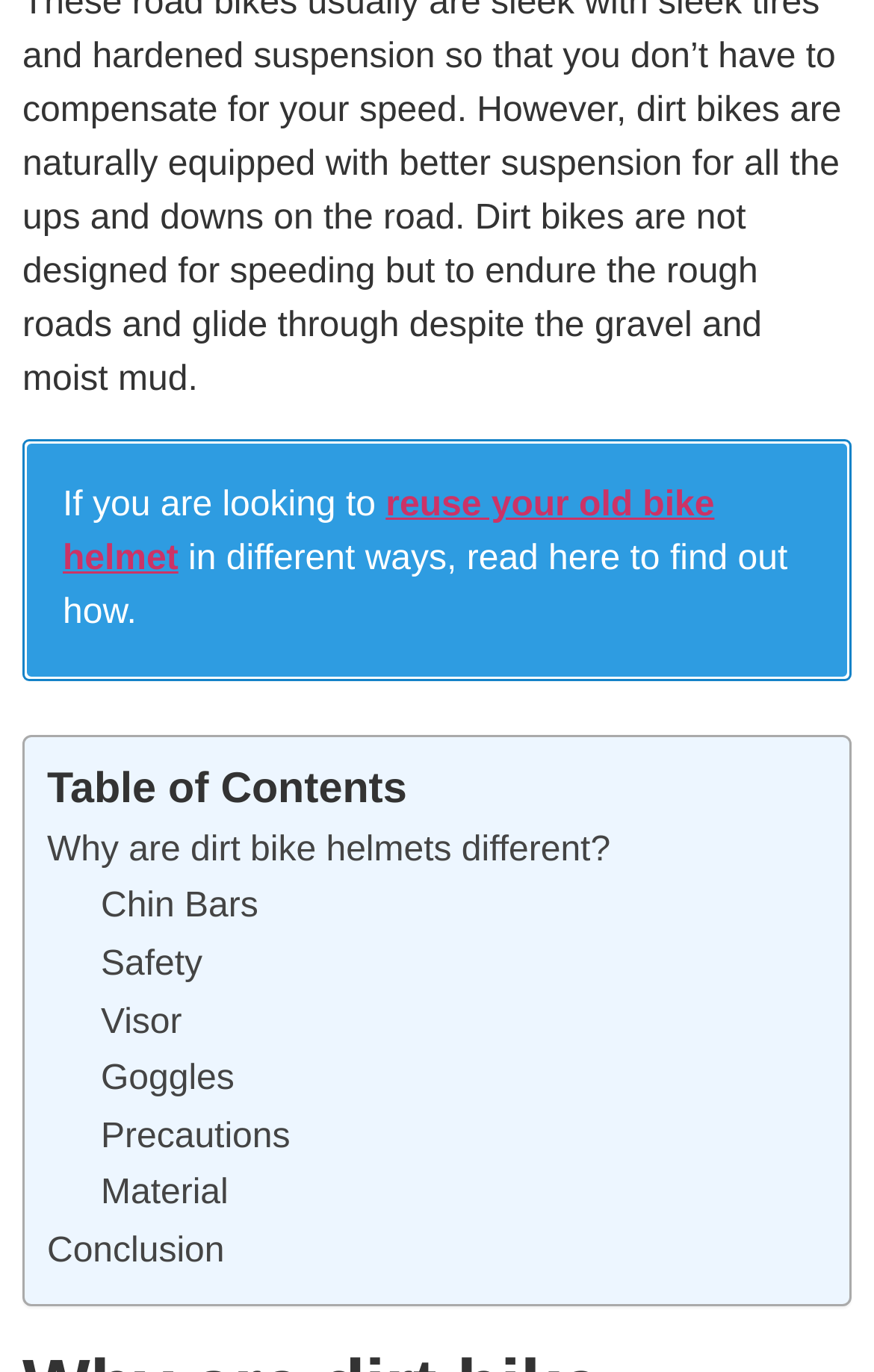Pinpoint the bounding box coordinates of the element you need to click to execute the following instruction: "Check 'Safety'". The bounding box should be represented by four float numbers between 0 and 1, in the format [left, top, right, bottom].

[0.115, 0.689, 0.232, 0.717]